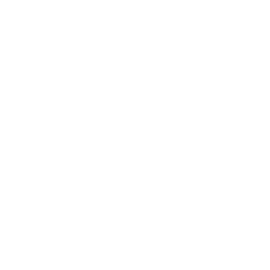Offer a meticulous description of the image.

The image features a stylized depiction of an object, which appears to be a placeholder graphic representing a product. This image is situated within a section labeled "PRODUCTOS RELACIONADOS," suggesting it is associated with related cycling apparel or accessories. The context implies the featured items are likely part of a premium cycling collection offered by Bella in Sella Cycling Boutique, which specializes in high-quality cycling clothes and brands. This section may be aimed at attracting customers browsing for complementary products to the "MAAP Jersey Empire Pro Air Navy Cycling Jersey," emphasizing the boutique's focus on performance gear and stylish designs for cycling enthusiasts.